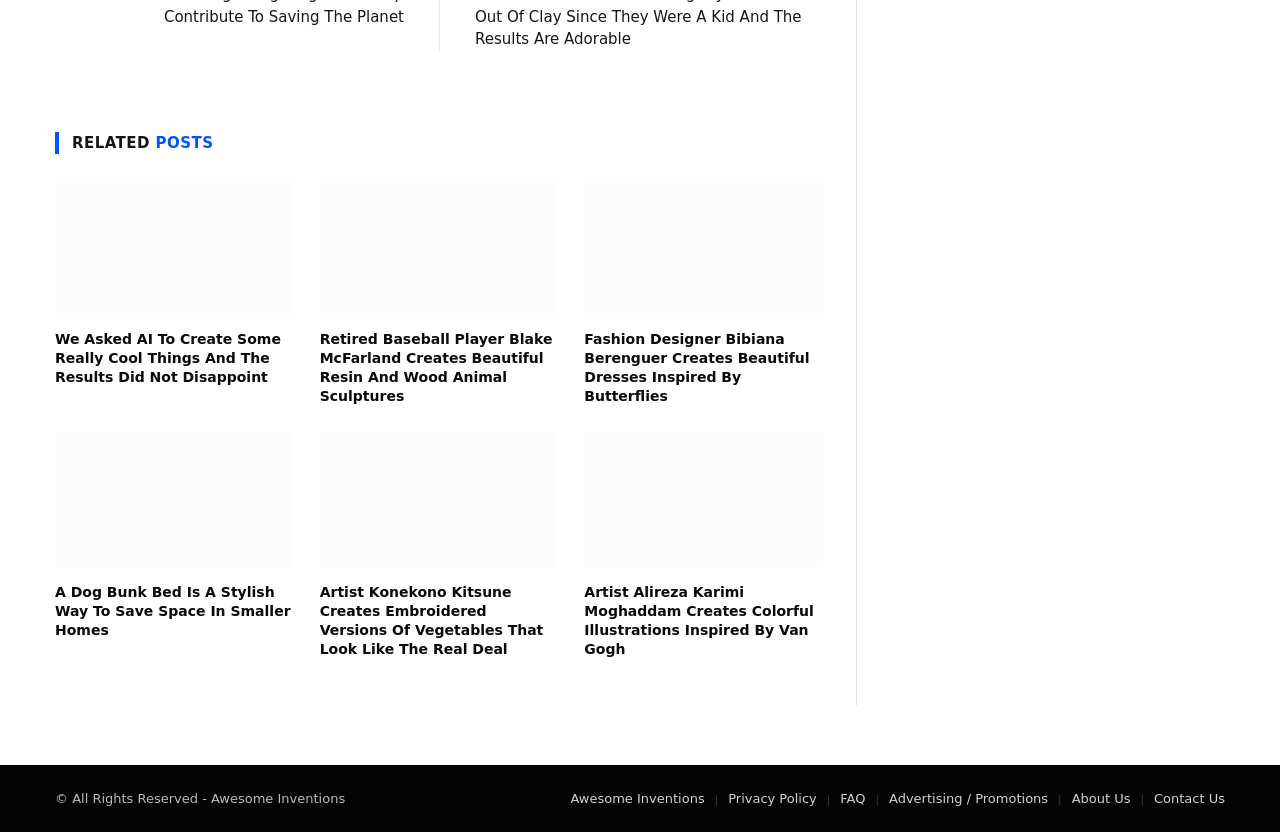Point out the bounding box coordinates of the section to click in order to follow this instruction: "click on the link to read about cool things".

[0.043, 0.216, 0.229, 0.378]